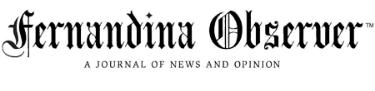What is the tagline of the Fernandina Observer?
Look at the image and respond with a single word or a short phrase.

A Journal of News and Opinion